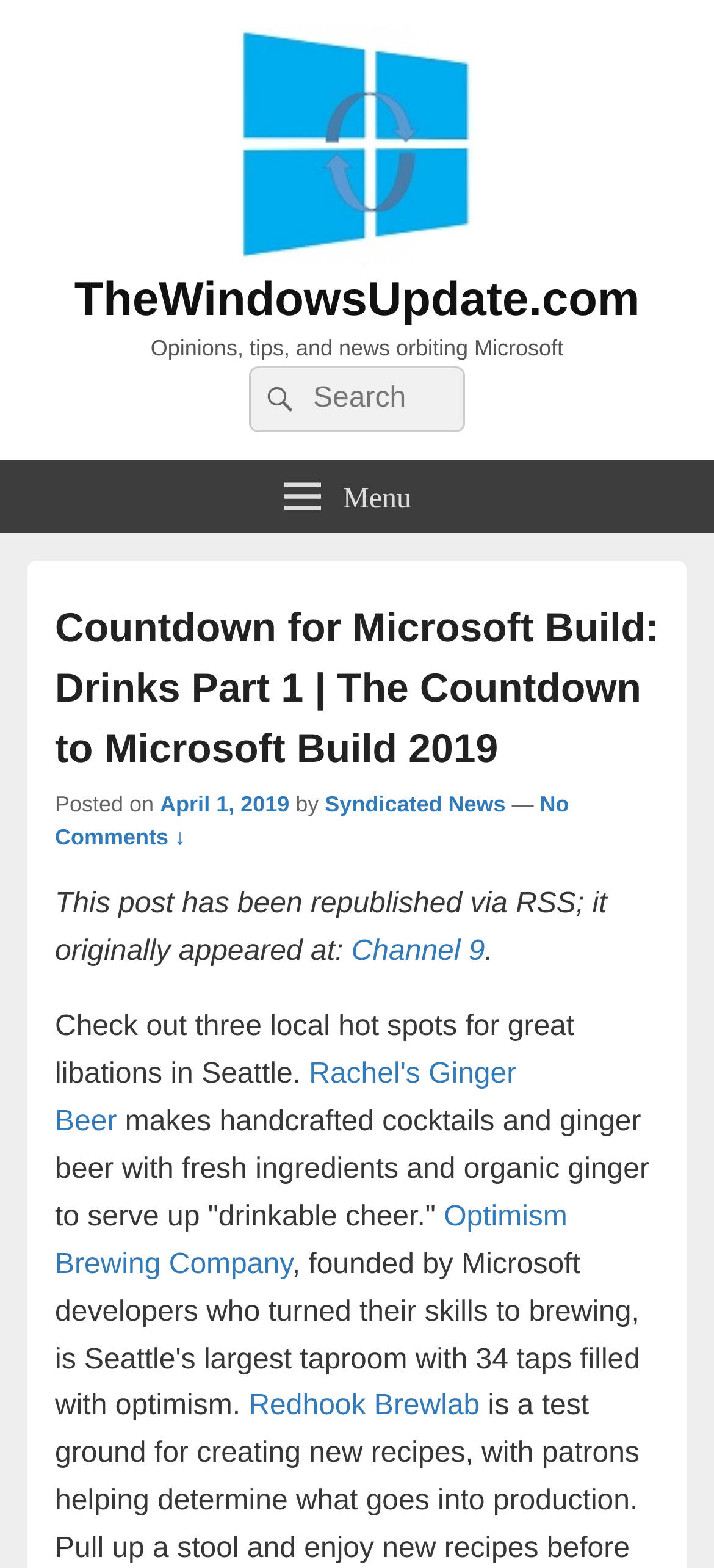What is the name of the first bar mentioned?
Based on the content of the image, thoroughly explain and answer the question.

I found the answer by reading the text in the main content area, which mentions 'Rachel's Ginger Beer' as one of the local hot spots.